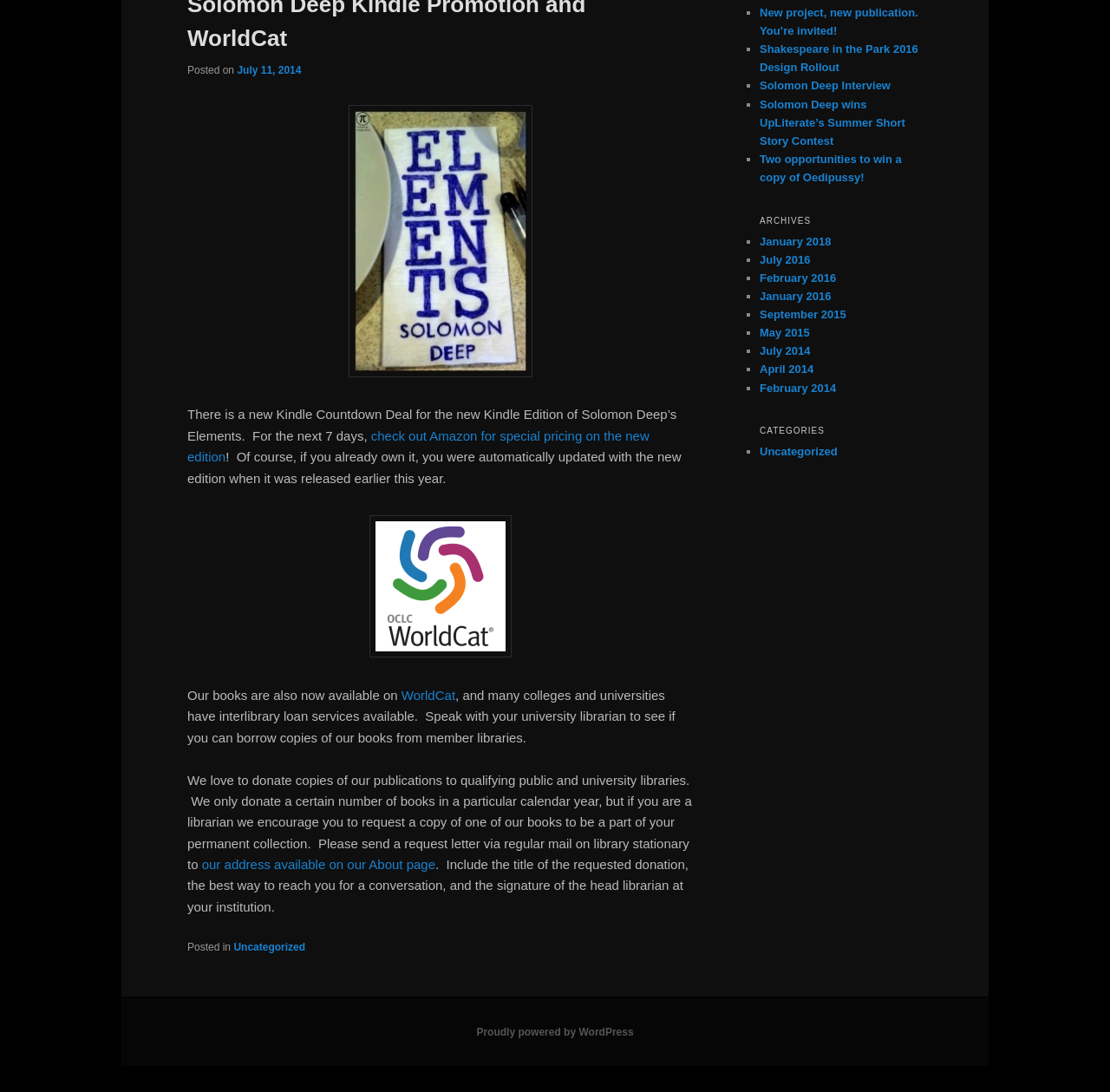Bounding box coordinates are to be given in the format (top-left x, top-left y, bottom-right x, bottom-right y). All values must be floating point numbers between 0 and 1. Provide the bounding box coordinate for the UI element described as: January 2016

[0.684, 0.265, 0.749, 0.277]